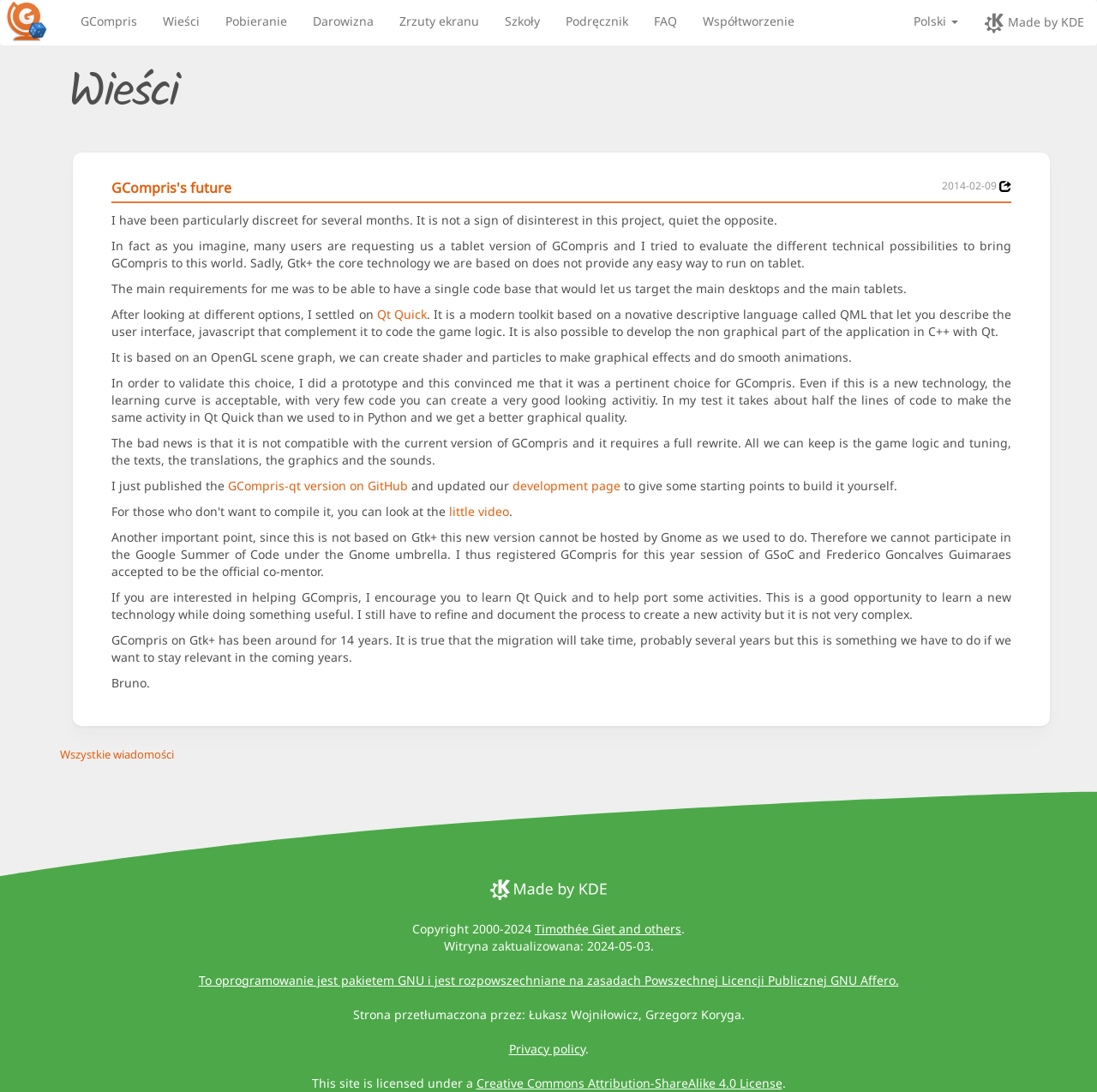What is the name of the educational software?
Use the information from the screenshot to give a comprehensive response to the question.

Based on the webpage, the name of the educational software is GCompris, which is mentioned in the links 'GCompris logo' and 'GCompris' at the top of the webpage.